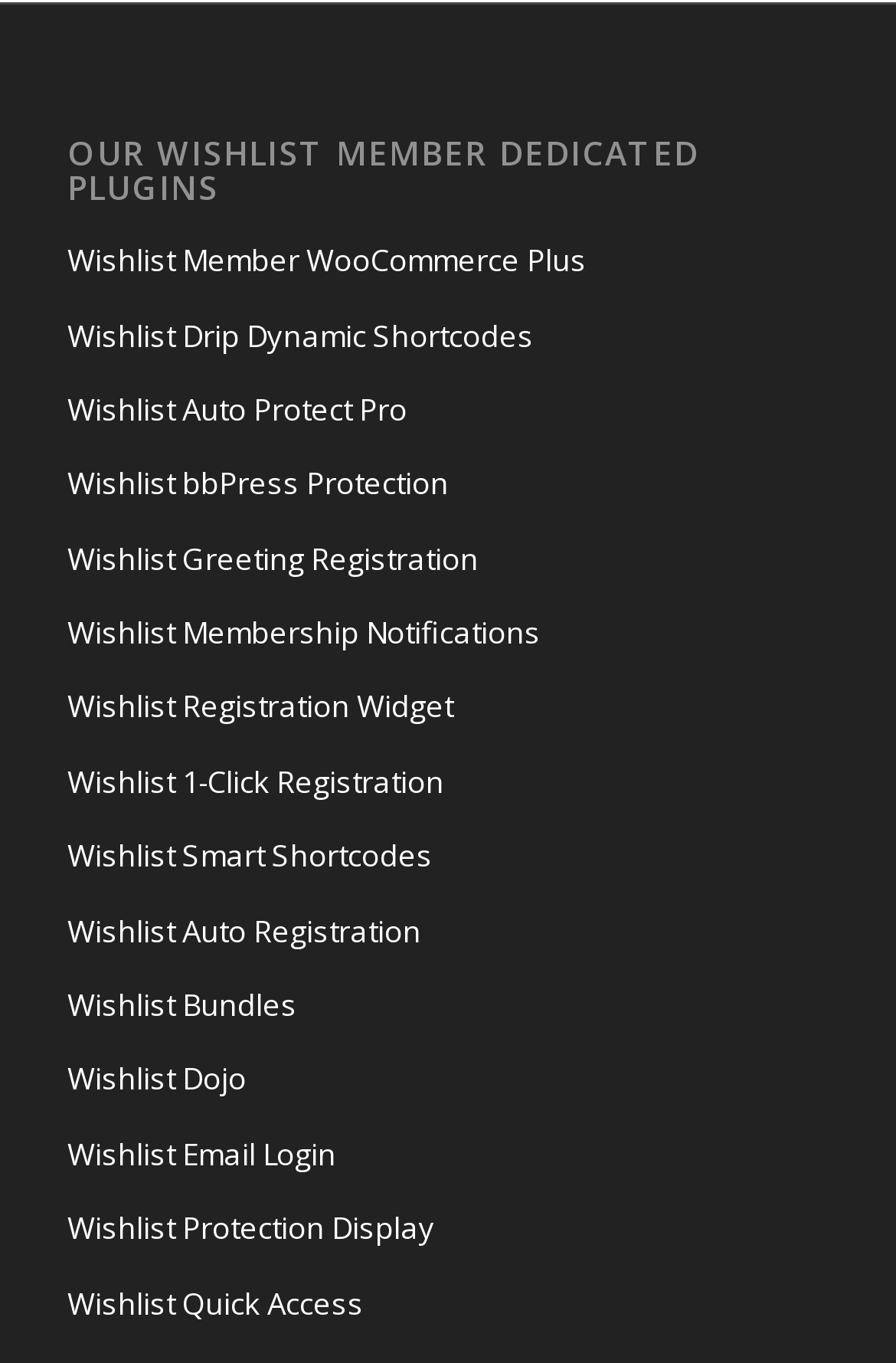Identify the bounding box coordinates of the clickable region to carry out the given instruction: "View Wishlist Member WooCommerce Plus".

[0.075, 0.165, 0.925, 0.22]